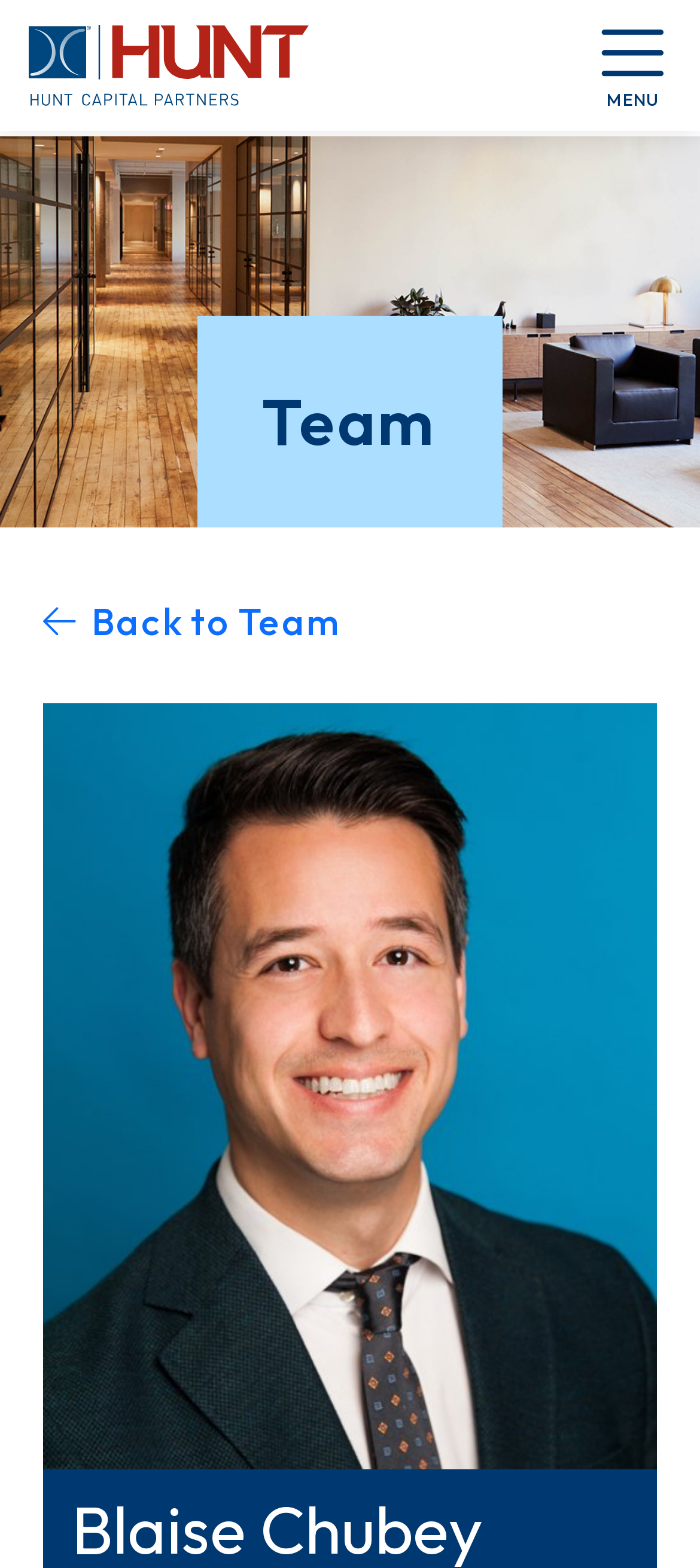Respond with a single word or phrase:
What is the purpose of the button on the top right?

MENU